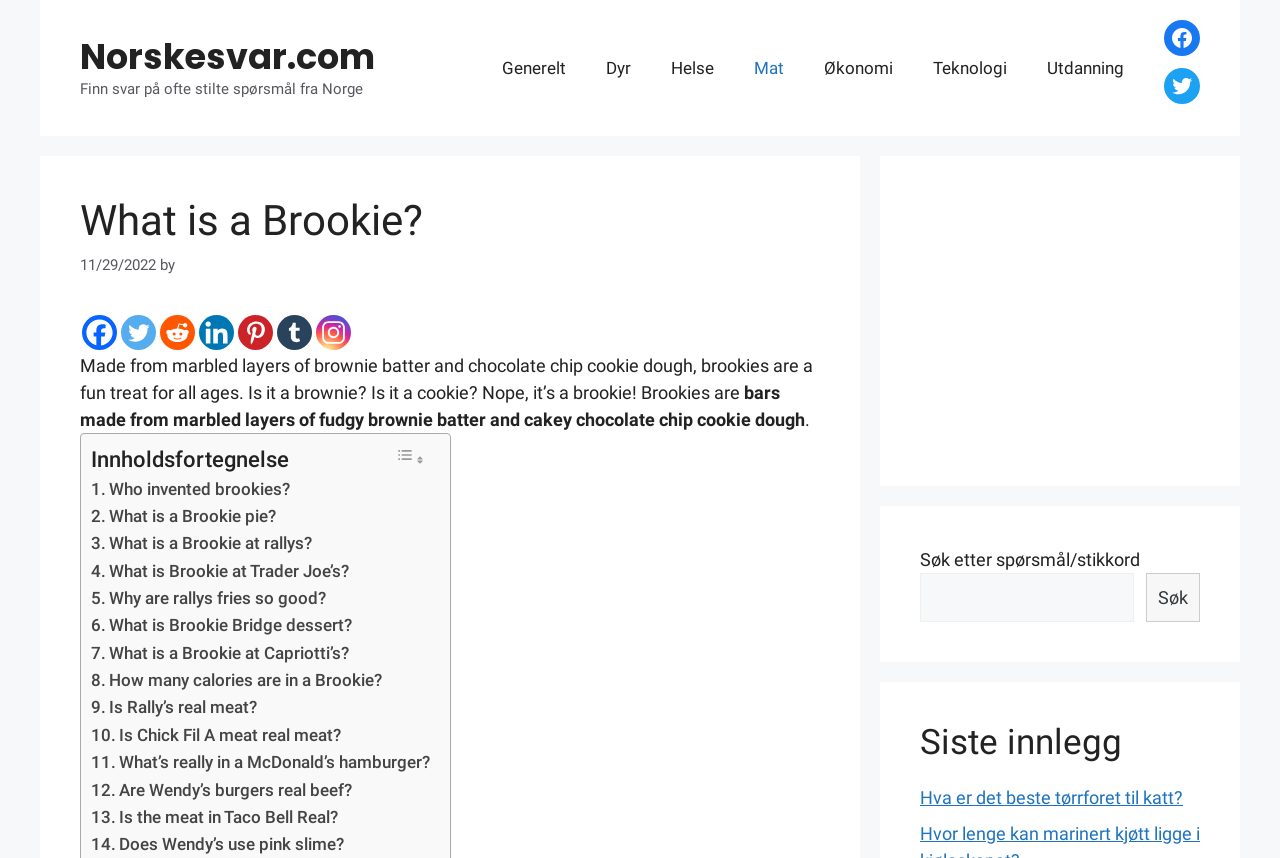Please mark the clickable region by giving the bounding box coordinates needed to complete this instruction: "Click on the 'Facebook' link".

[0.909, 0.023, 0.938, 0.065]